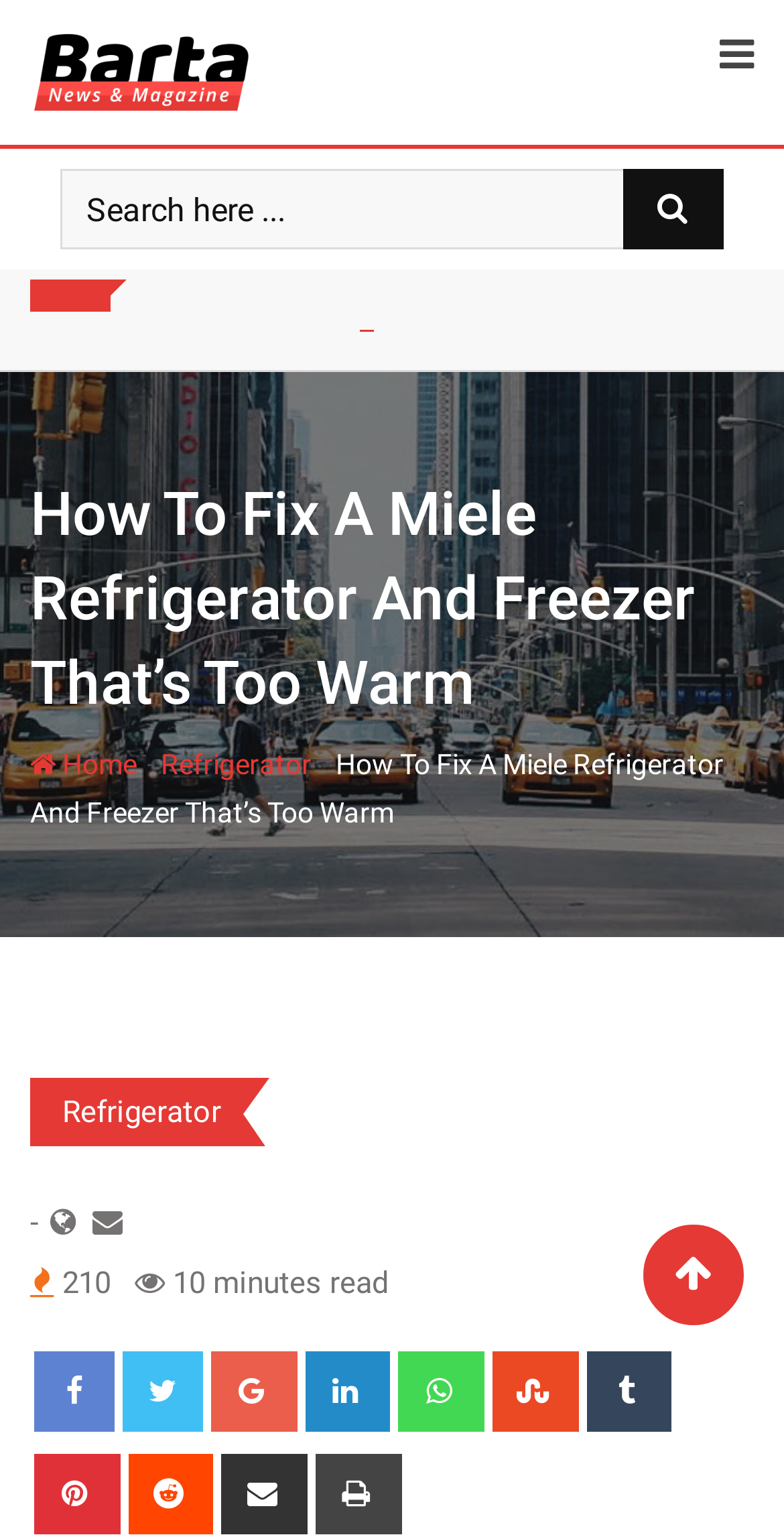Locate the bounding box coordinates of the clickable region necessary to complete the following instruction: "Read the article about refrigerator". Provide the coordinates in the format of four float numbers between 0 and 1, i.e., [left, top, right, bottom].

[0.205, 0.487, 0.397, 0.508]